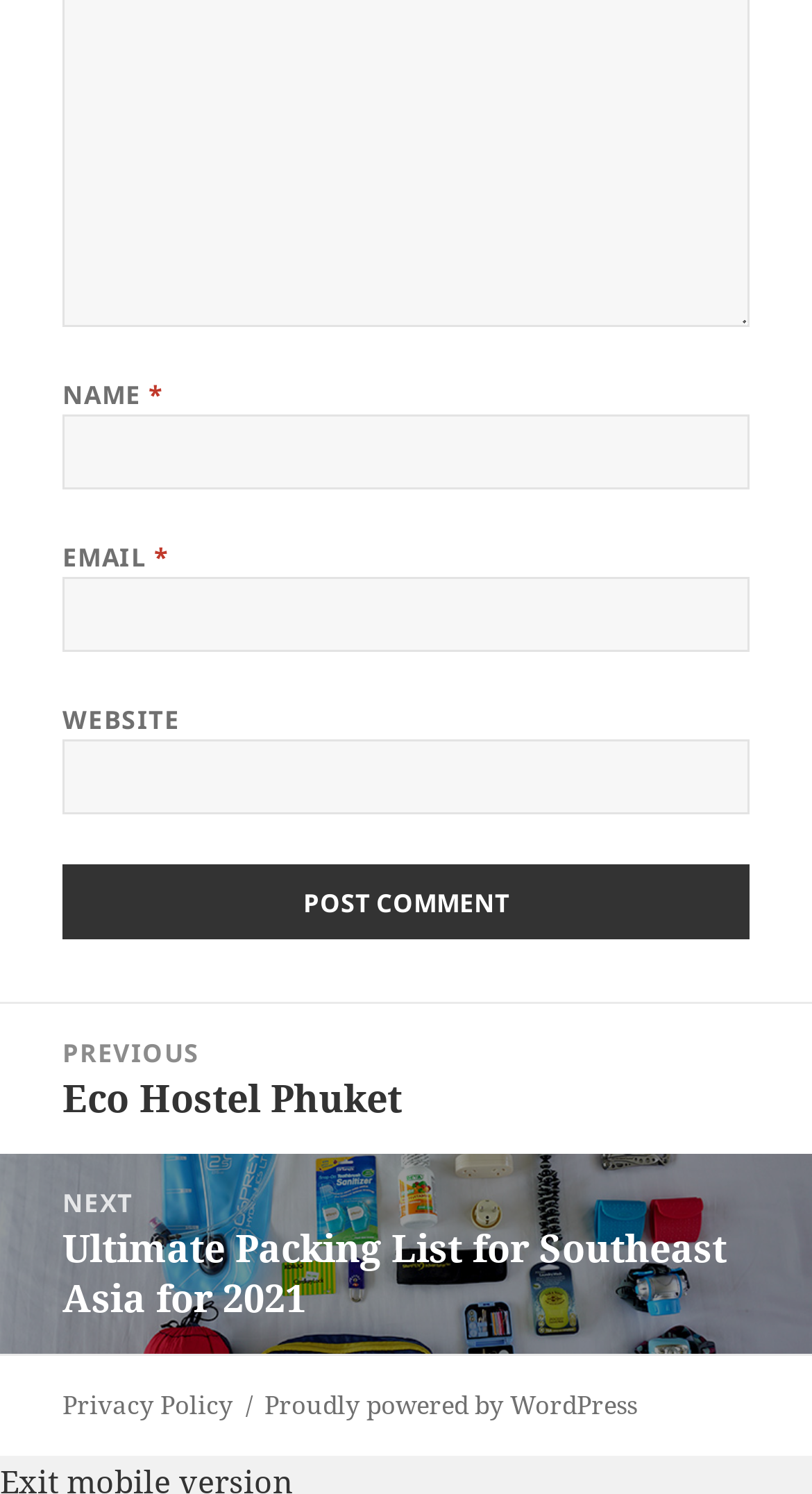Pinpoint the bounding box coordinates of the element you need to click to execute the following instruction: "Read the Privacy Policy". The bounding box should be represented by four float numbers between 0 and 1, in the format [left, top, right, bottom].

[0.077, 0.928, 0.287, 0.953]